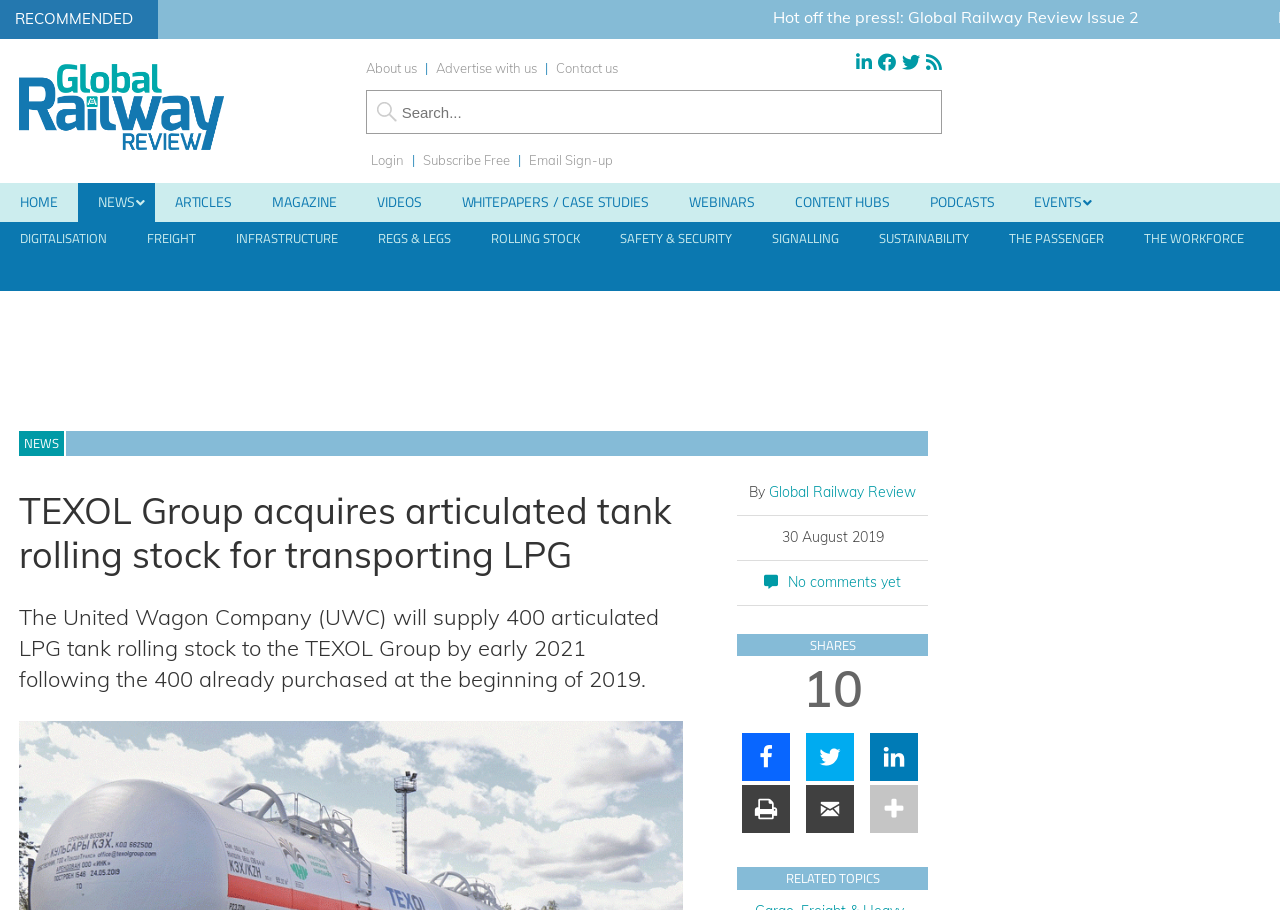Please identify the bounding box coordinates of the region to click in order to complete the task: "Read the news article". The coordinates must be four float numbers between 0 and 1, specified as [left, top, right, bottom].

[0.015, 0.538, 0.533, 0.633]